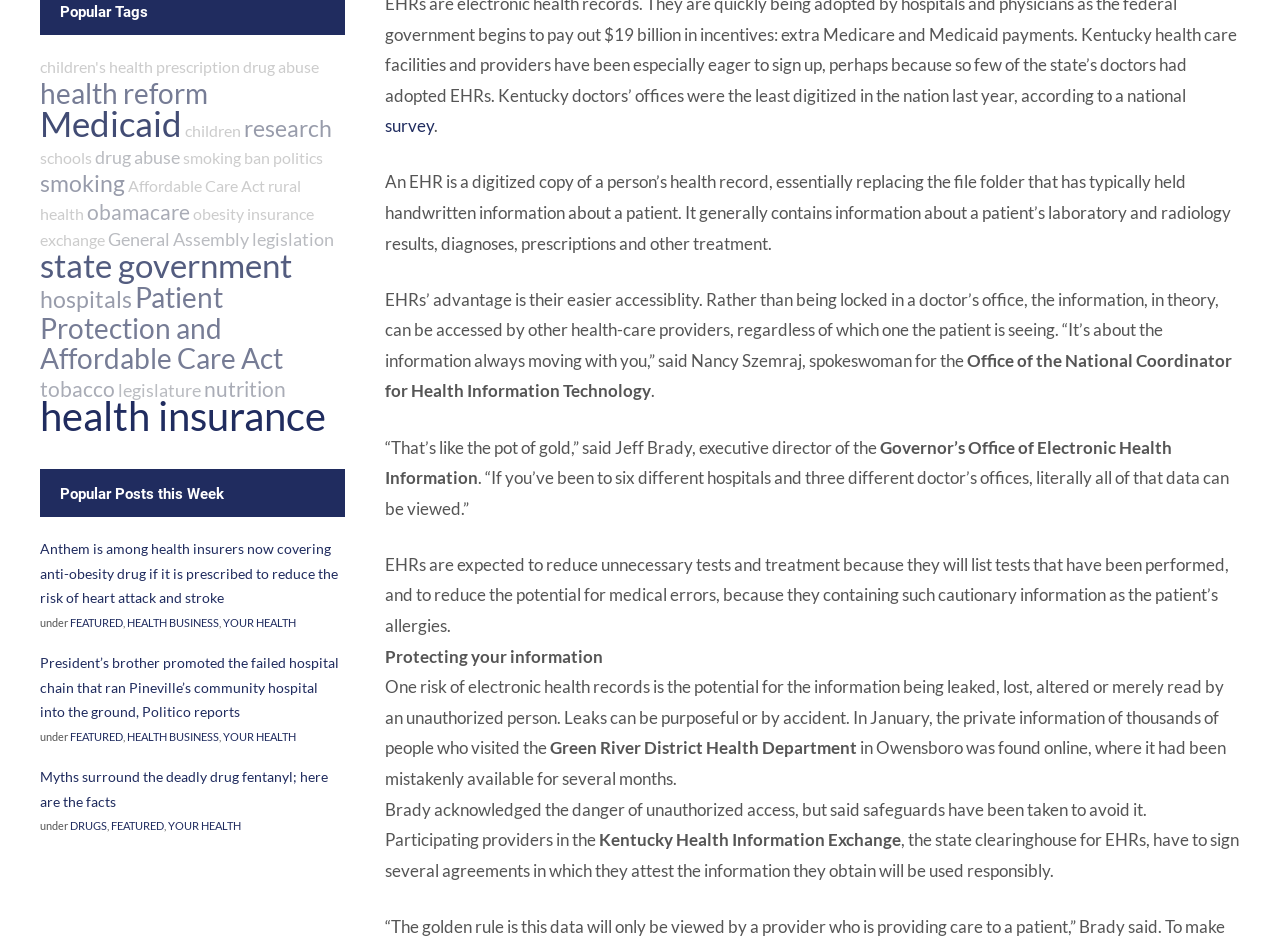Predict the bounding box coordinates of the UI element that matches this description: "insurance exchange". The coordinates should be in the format [left, top, right, bottom] with each value between 0 and 1.

[0.031, 0.216, 0.245, 0.264]